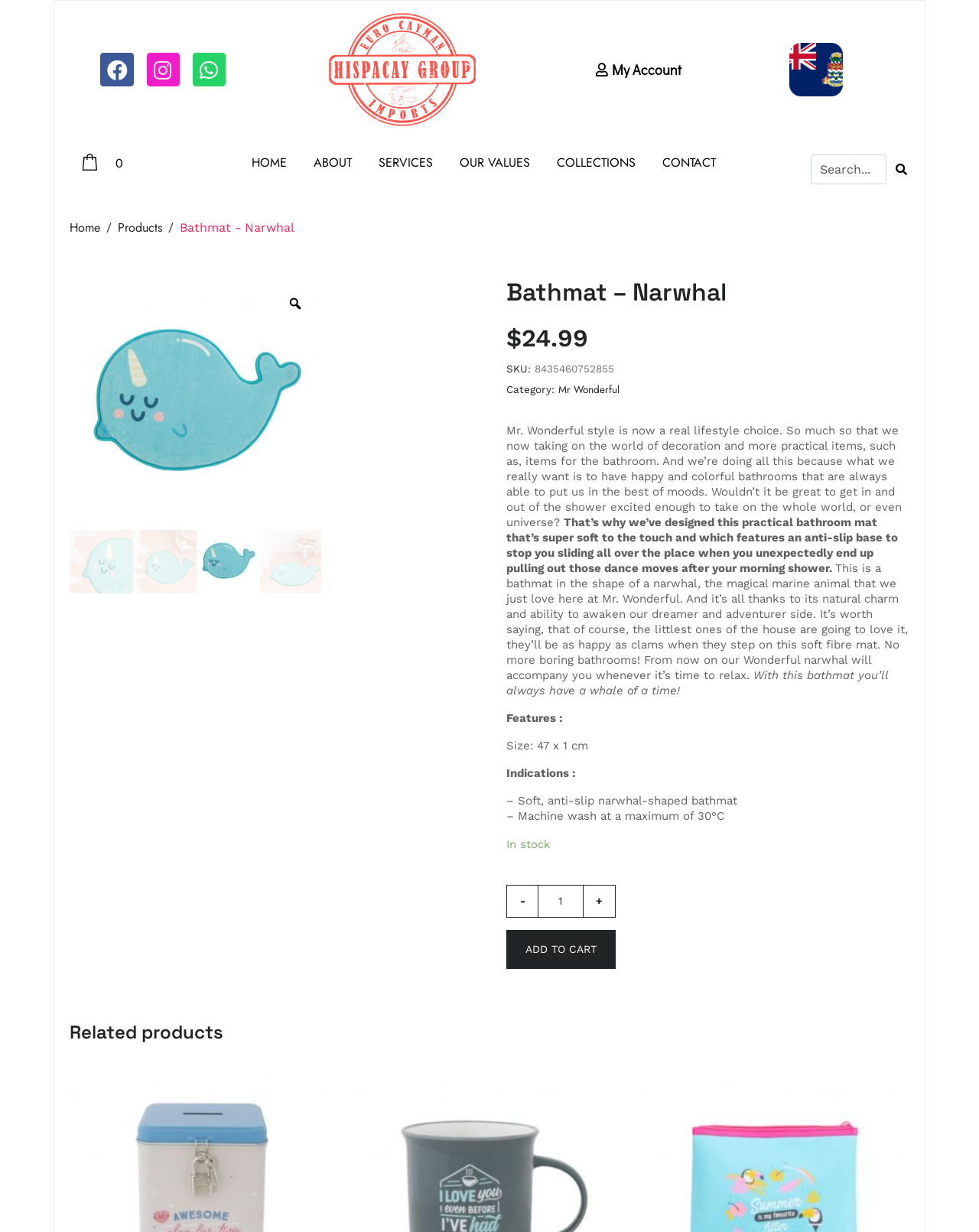Highlight the bounding box coordinates of the region I should click on to meet the following instruction: "Search for products".

[0.827, 0.125, 0.937, 0.15]